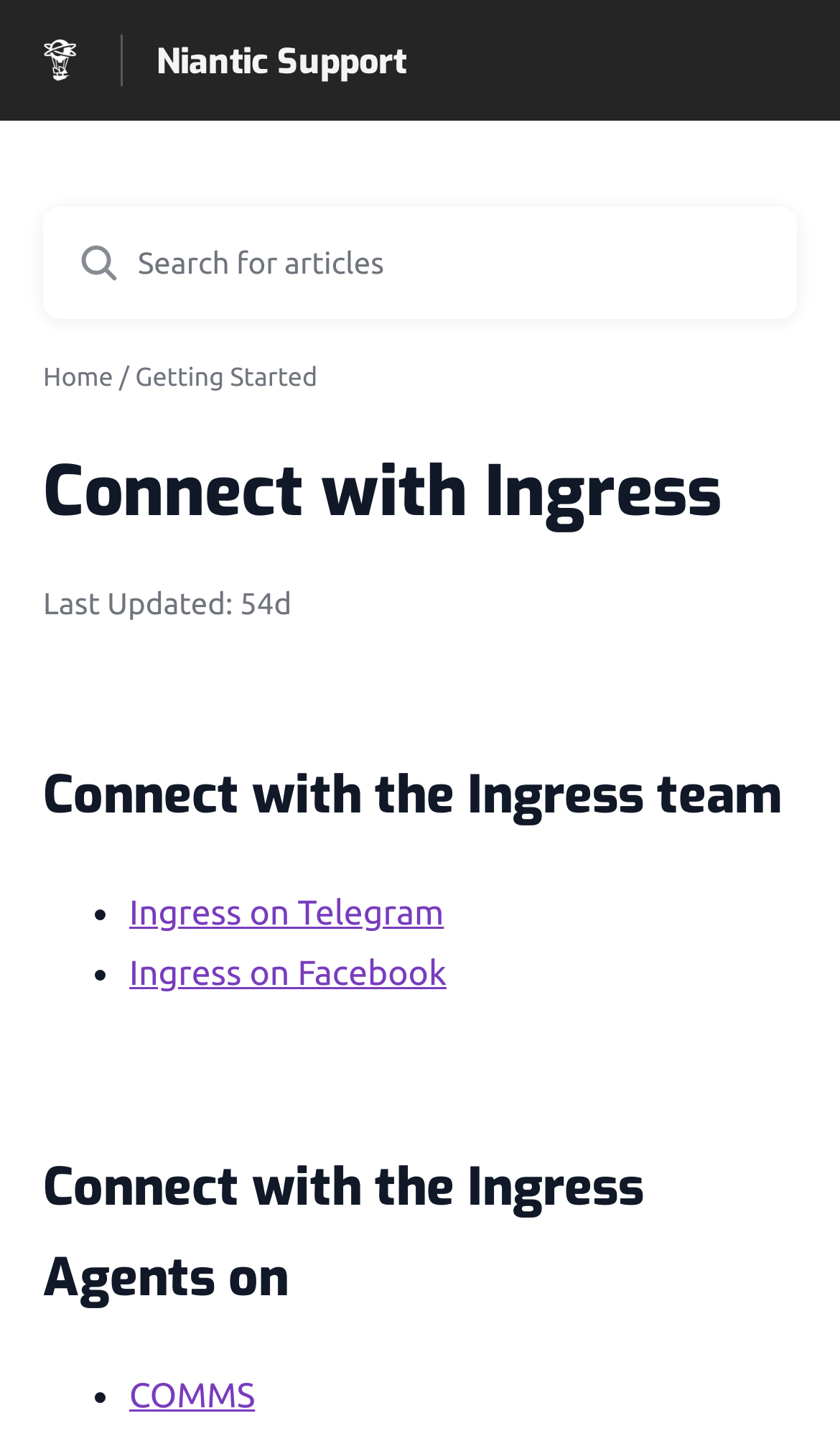How many navigation links are present at the top of the webpage?
Provide an in-depth and detailed answer to the question.

The webpage has three navigation links at the top, namely 'Home', 'Getting Started', and a search bar. These links are likely used to navigate to different sections of the Ingress Help Center.